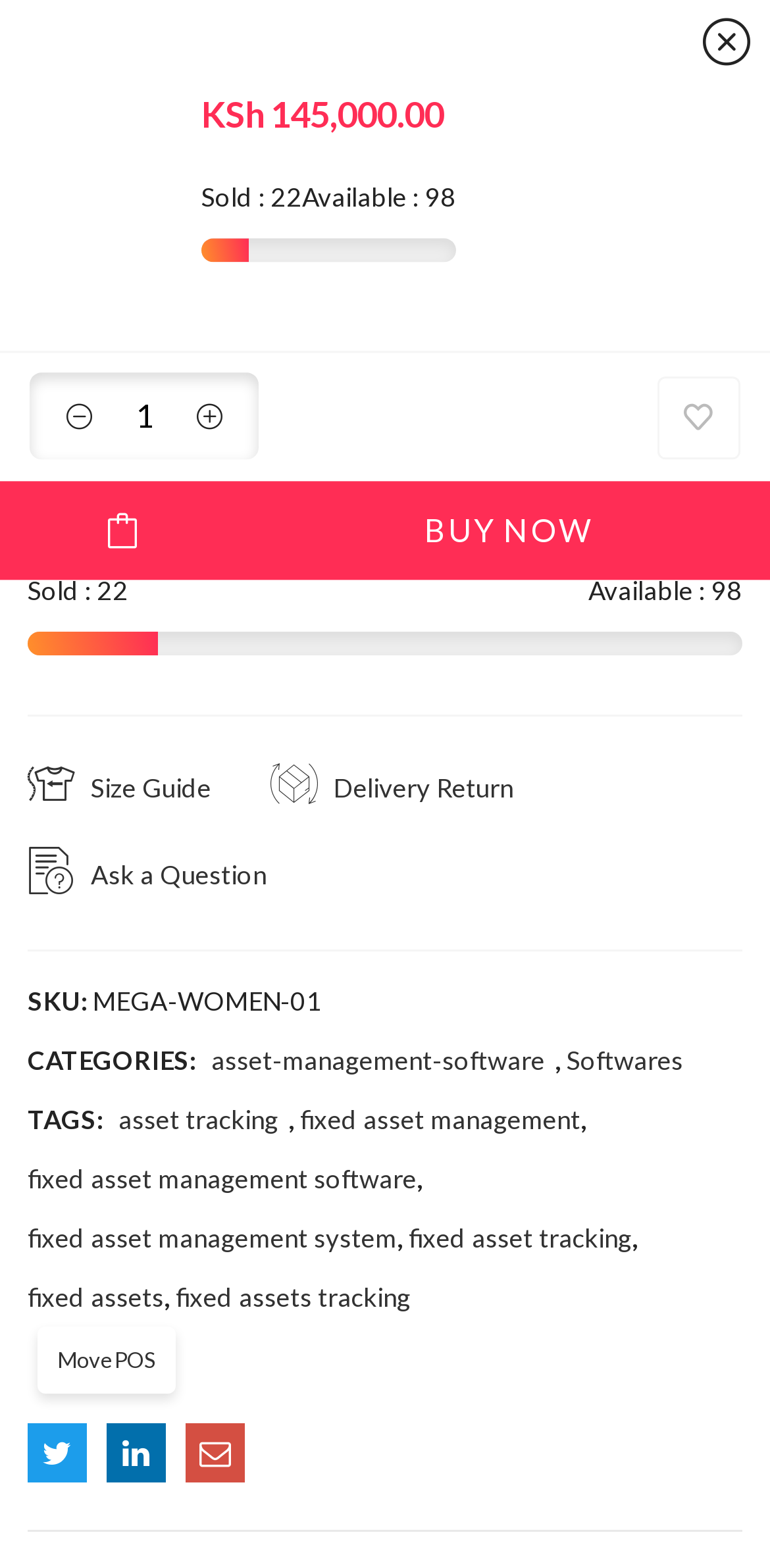Give a concise answer using only one word or phrase for this question:
What is the price of the fixed asset management software?

KSh 145,000.00